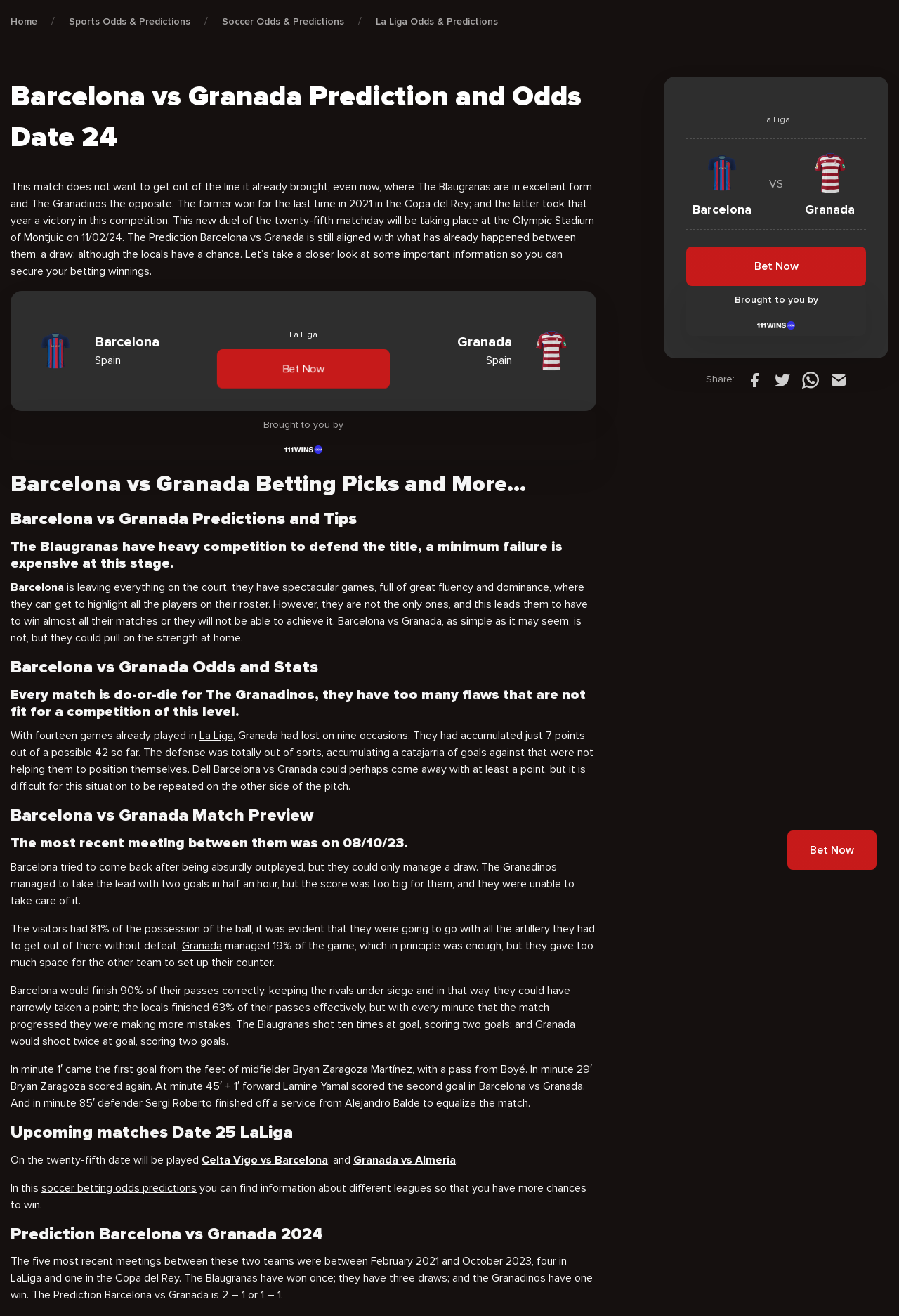Your task is to find and give the main heading text of the webpage.

Barcelona vs Granada Prediction and Odds Date 24